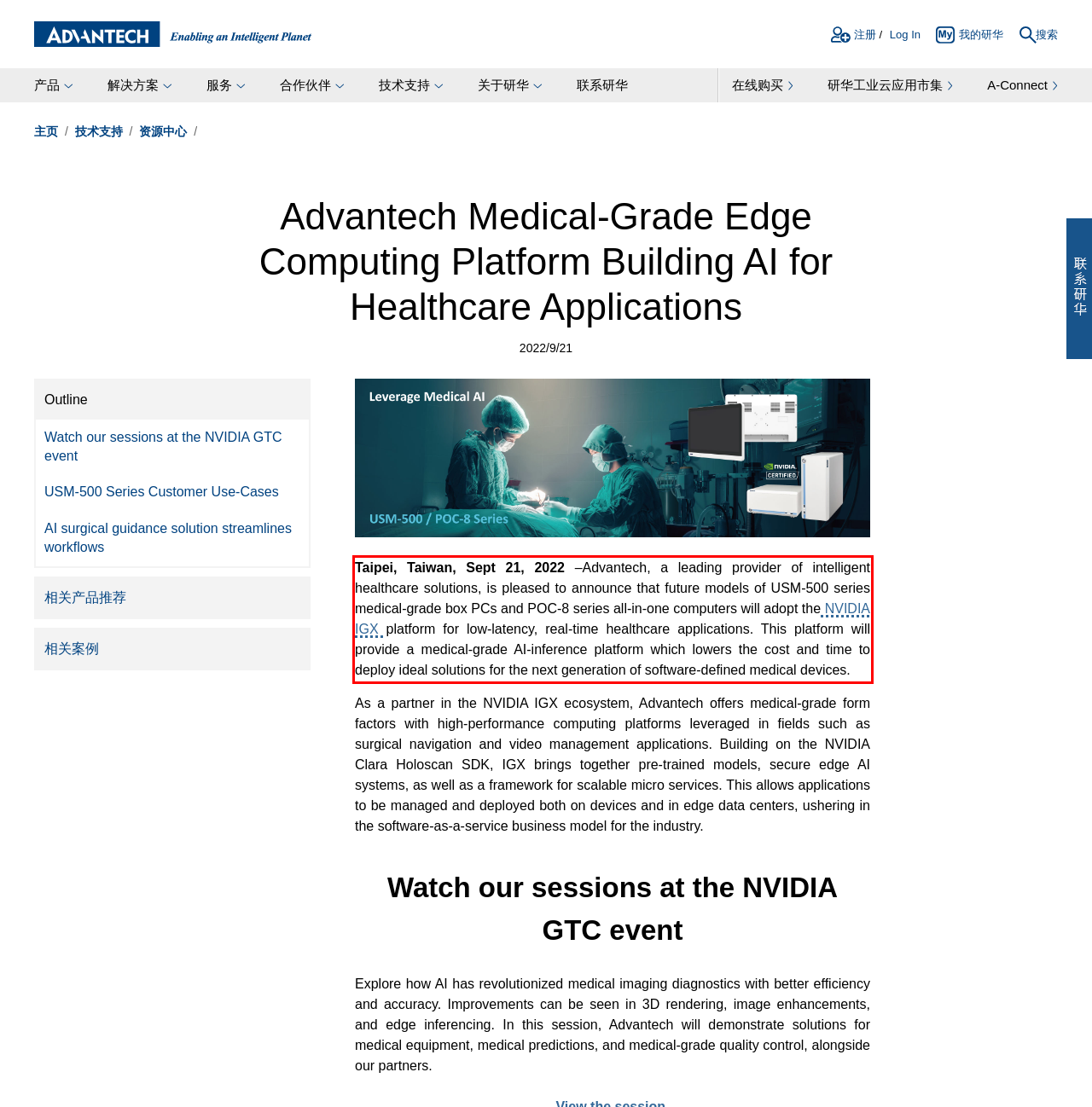Please look at the webpage screenshot and extract the text enclosed by the red bounding box.

Taipei, Taiwan, Sept 21, 2022 –Advantech, a leading provider of intelligent healthcare solutions, is pleased to announce that future models of USM-500 series medical-grade box PCs and POC-8 series all-in-one computers will adopt the NVIDIA IGX platform for low-latency, real-time healthcare applications. This platform will provide a medical-grade AI-inference platform which lowers the cost and time to deploy ideal solutions for the next generation of software-defined medical devices.